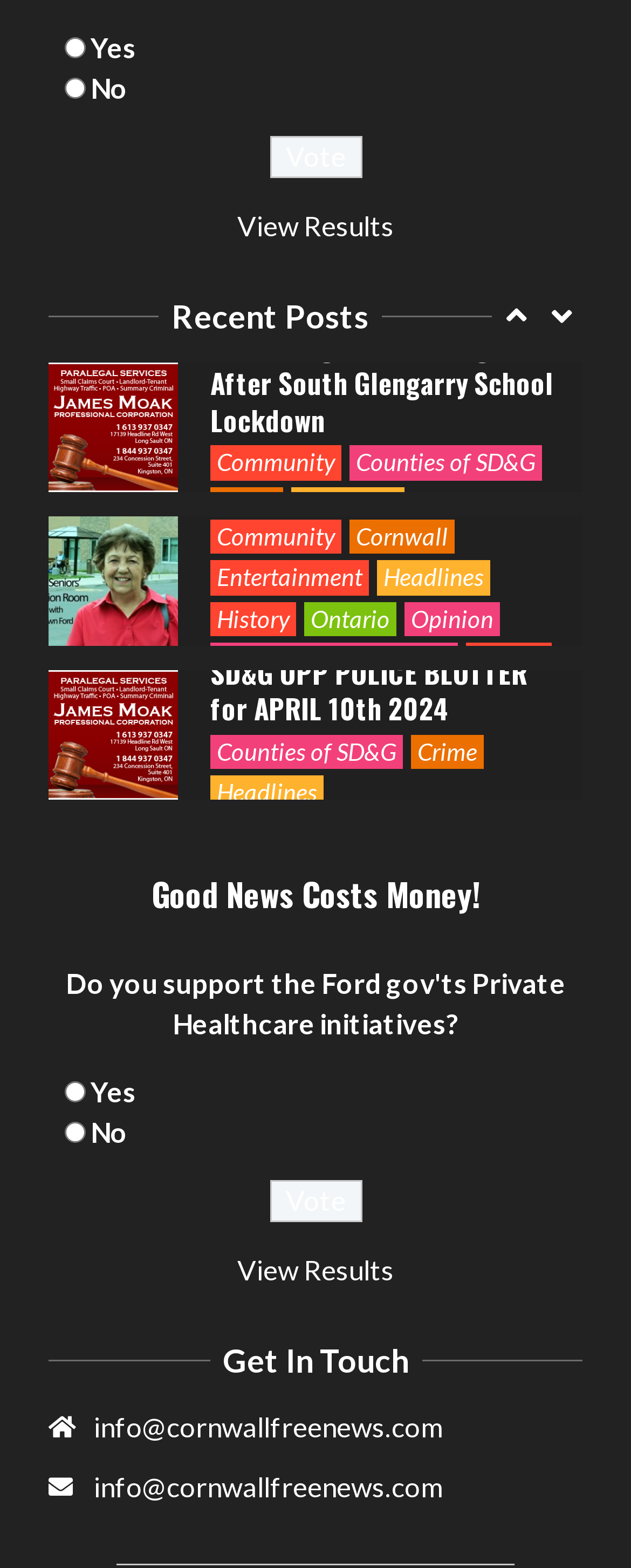Please give the bounding box coordinates of the area that should be clicked to fulfill the following instruction: "Check the radio button". The coordinates should be in the format of four float numbers from 0 to 1, i.e., [left, top, right, bottom].

[0.103, 0.024, 0.136, 0.037]